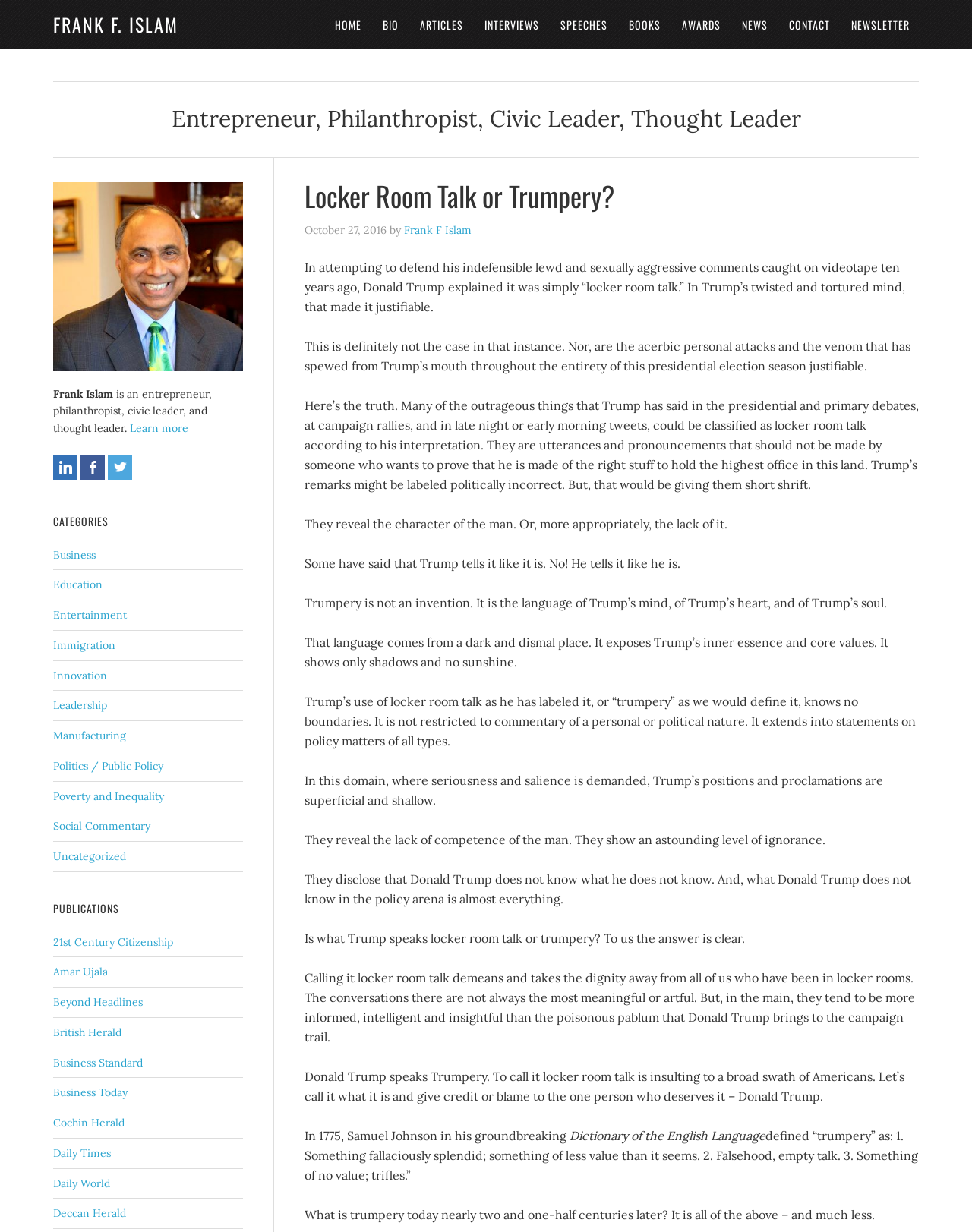What is the name of the author of this article?
Please respond to the question with a detailed and informative answer.

The author's name is mentioned in the header section of the webpage, where it says 'Locker Room Talk or Trumpery? - Frank F. Islam'. Additionally, the author's name is also mentioned in the article itself, where it says 'by Frank F Islam'.